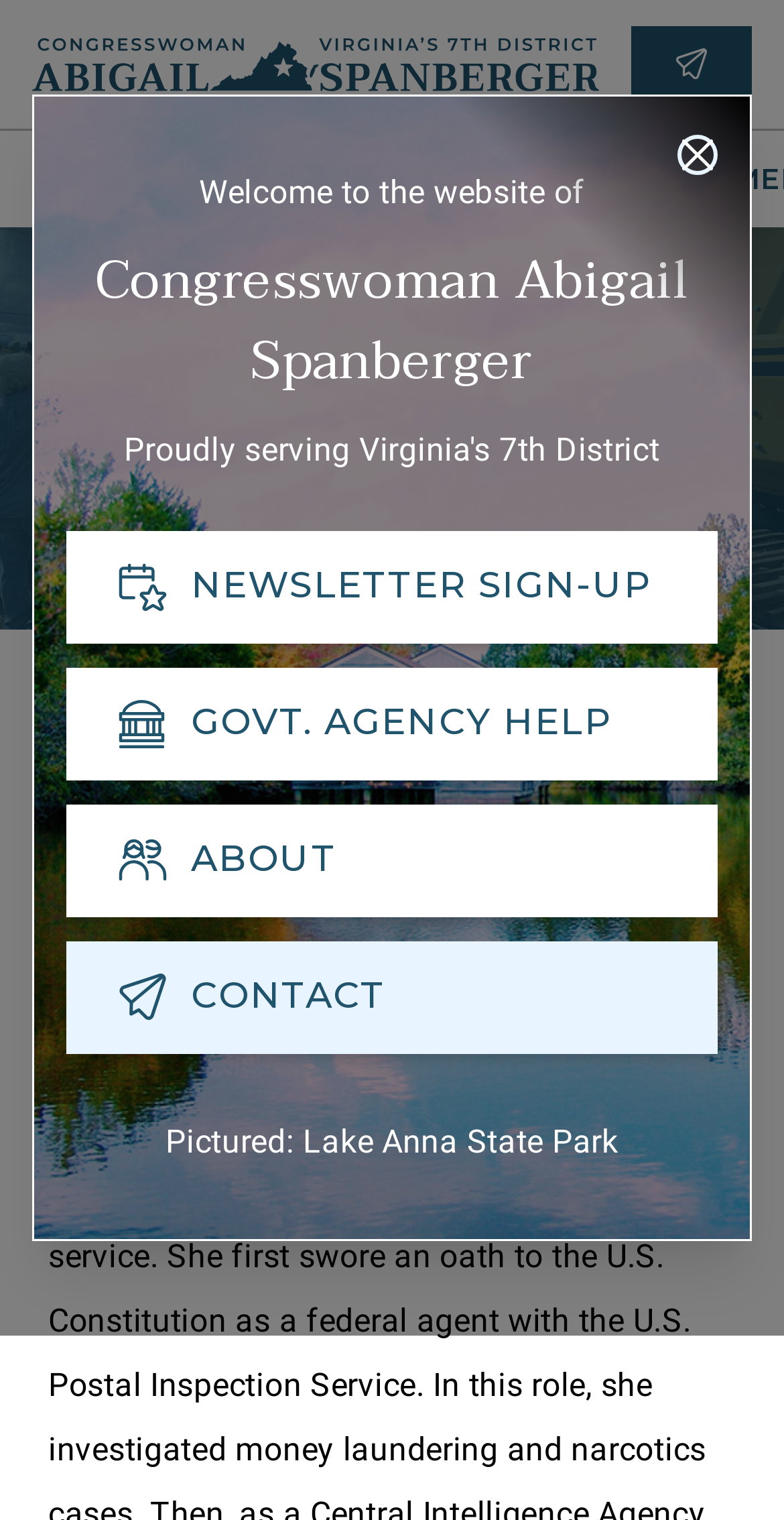What is the name of the congresswoman?
Provide a concise answer using a single word or phrase based on the image.

Abigail Spanberger